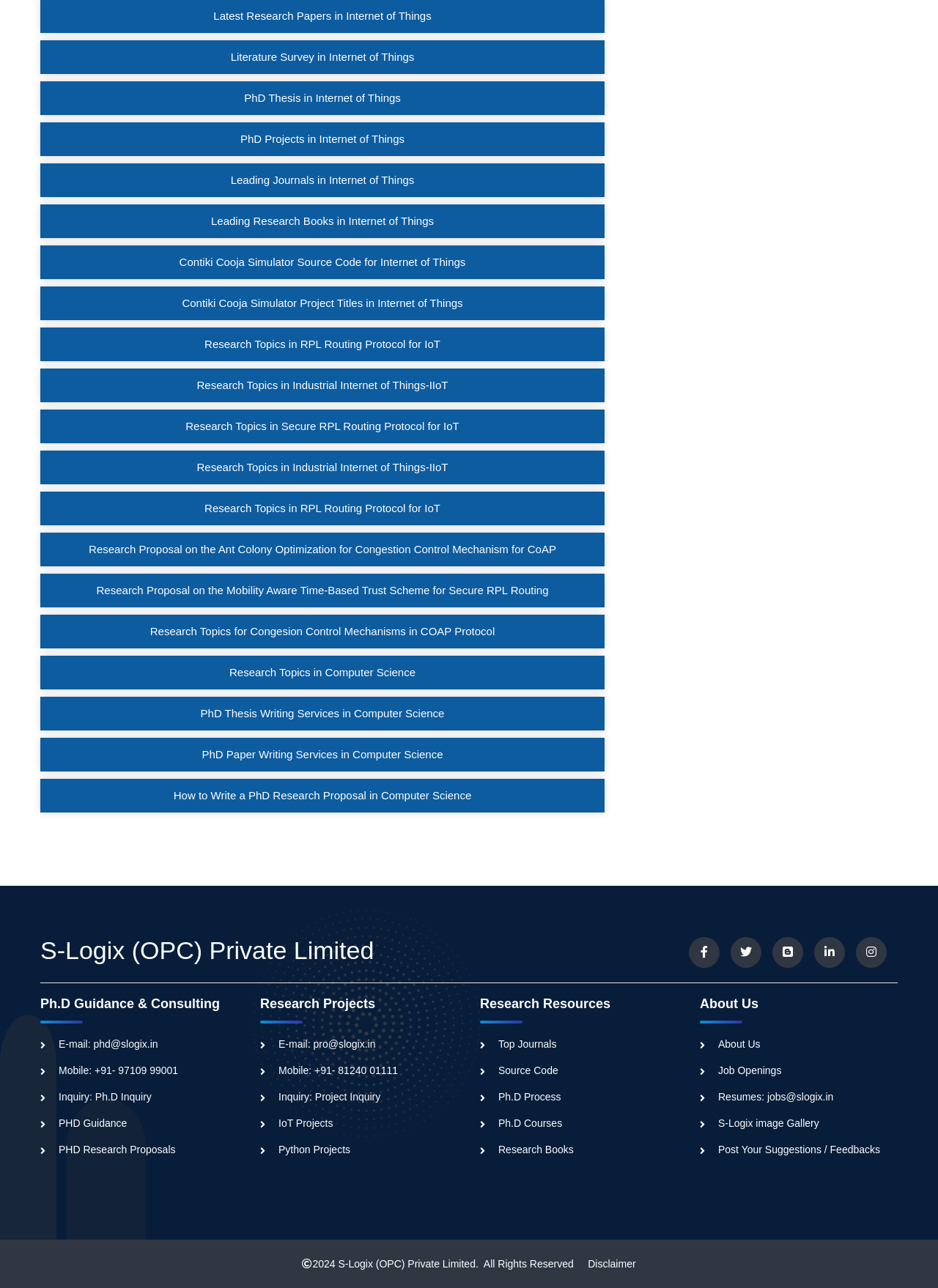Please locate the bounding box coordinates of the region I need to click to follow this instruction: "Visit the Home page".

None